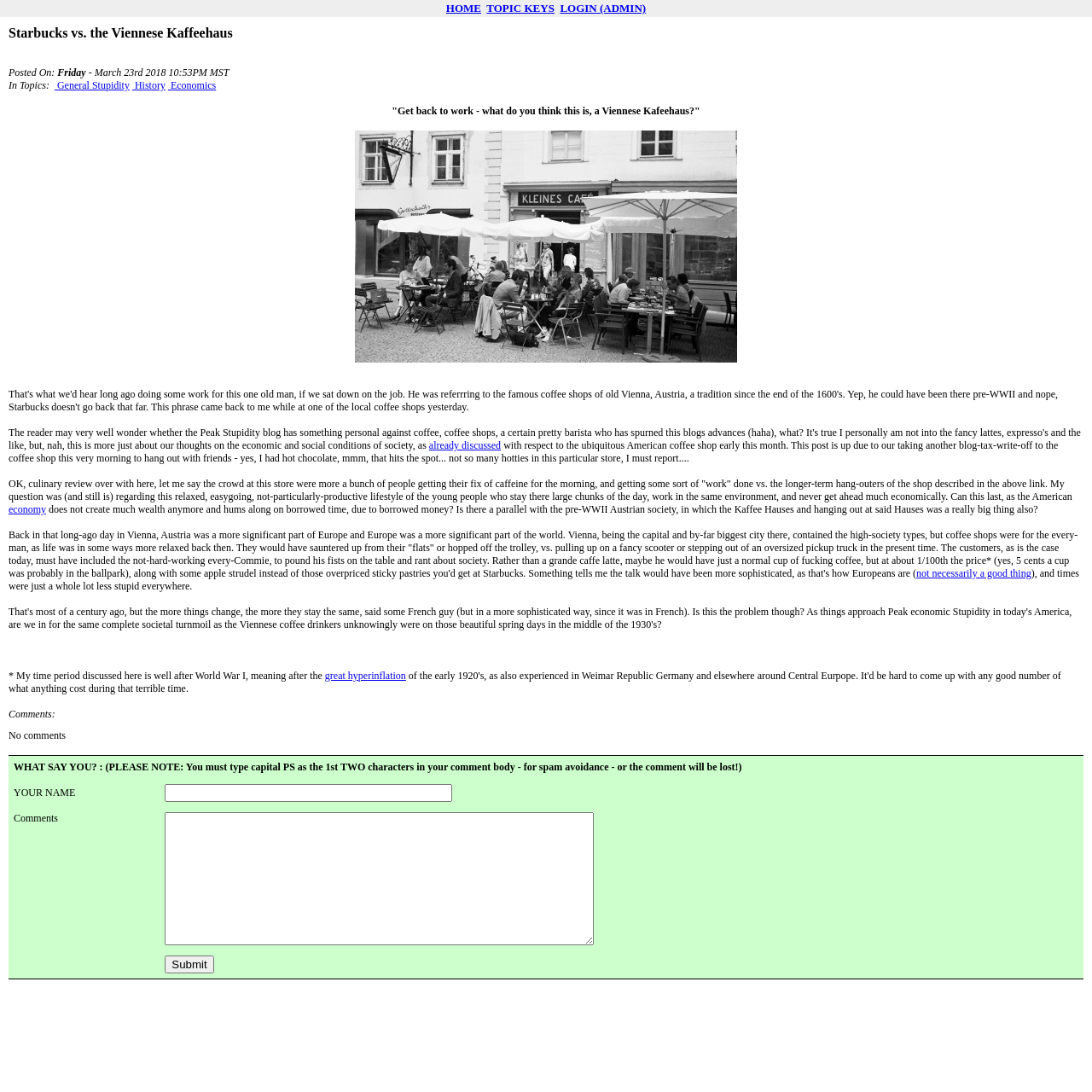Identify the bounding box coordinates of the element that should be clicked to fulfill this task: "Enter your comment in the text box". The coordinates should be provided as four float numbers between 0 and 1, i.e., [left, top, right, bottom].

[0.151, 0.718, 0.414, 0.734]